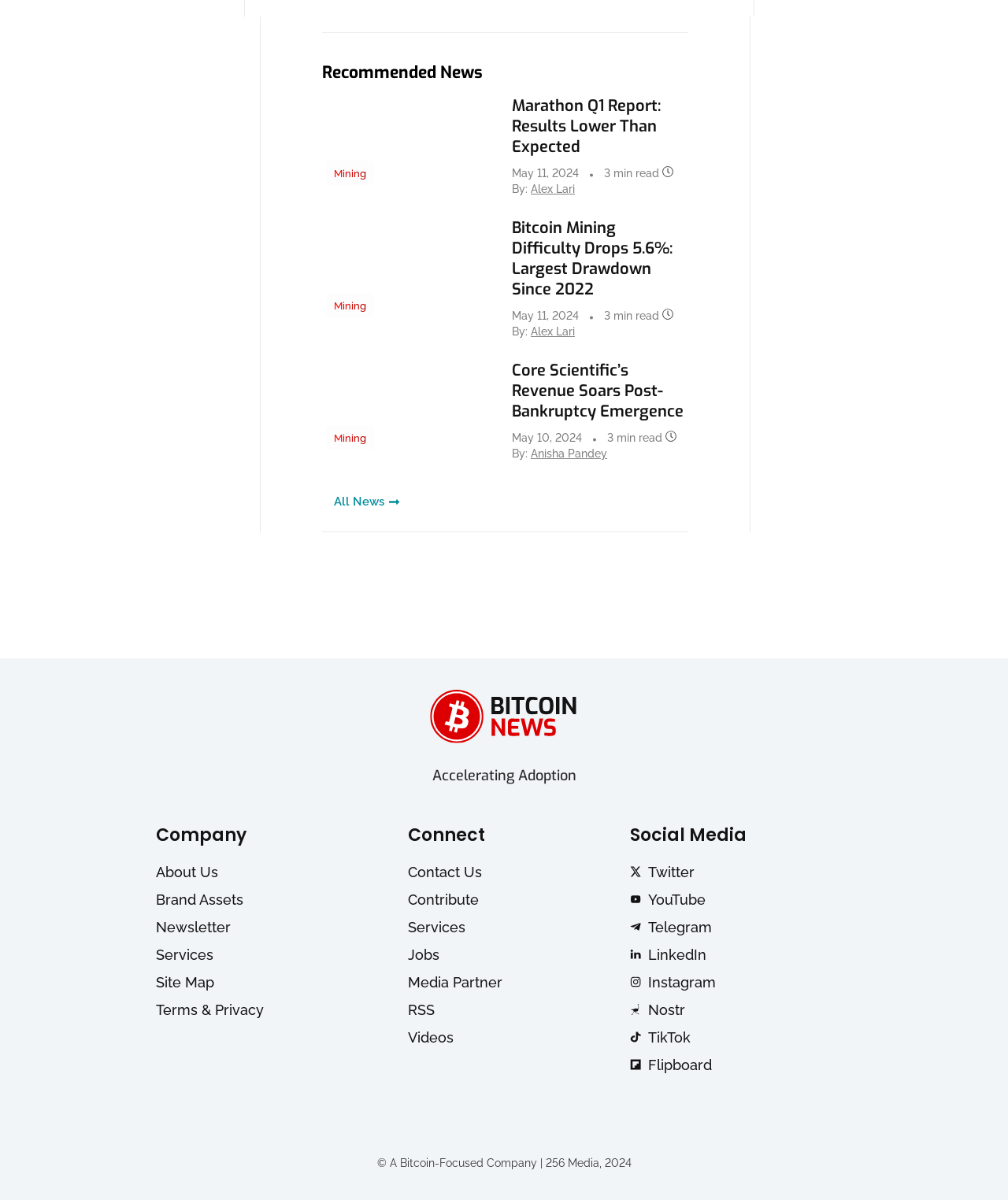Using the information in the image, could you please answer the following question in detail:
What is the company name mentioned in the footer section?

The company name mentioned in the footer section can be found by looking at the '© A Bitcoin-Focused Company | 256 Media, 2024' text at the bottom of the webpage, which indicates the company name.